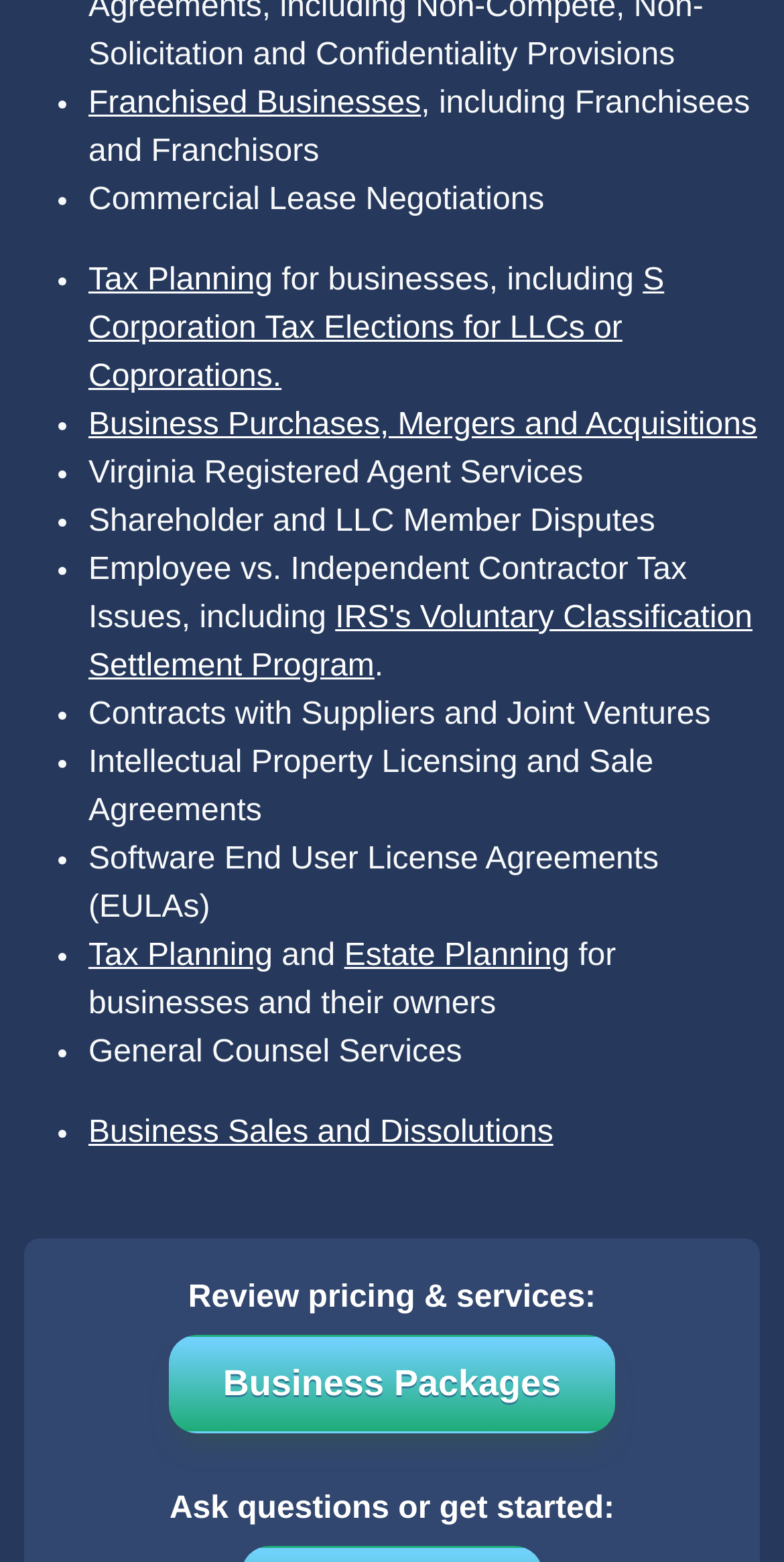What type of agreement is mentioned in the link 'Software End User License Agreements (EULAs)'?
Answer the question with a detailed and thorough explanation.

The link 'Software End User License Agreements (EULAs)' is listed under the category of business services, indicating that this link is related to software licensing agreements. The text surrounding the link also mentions 'Intellectual Property Licensing and Sale Agreements', further supporting this conclusion.